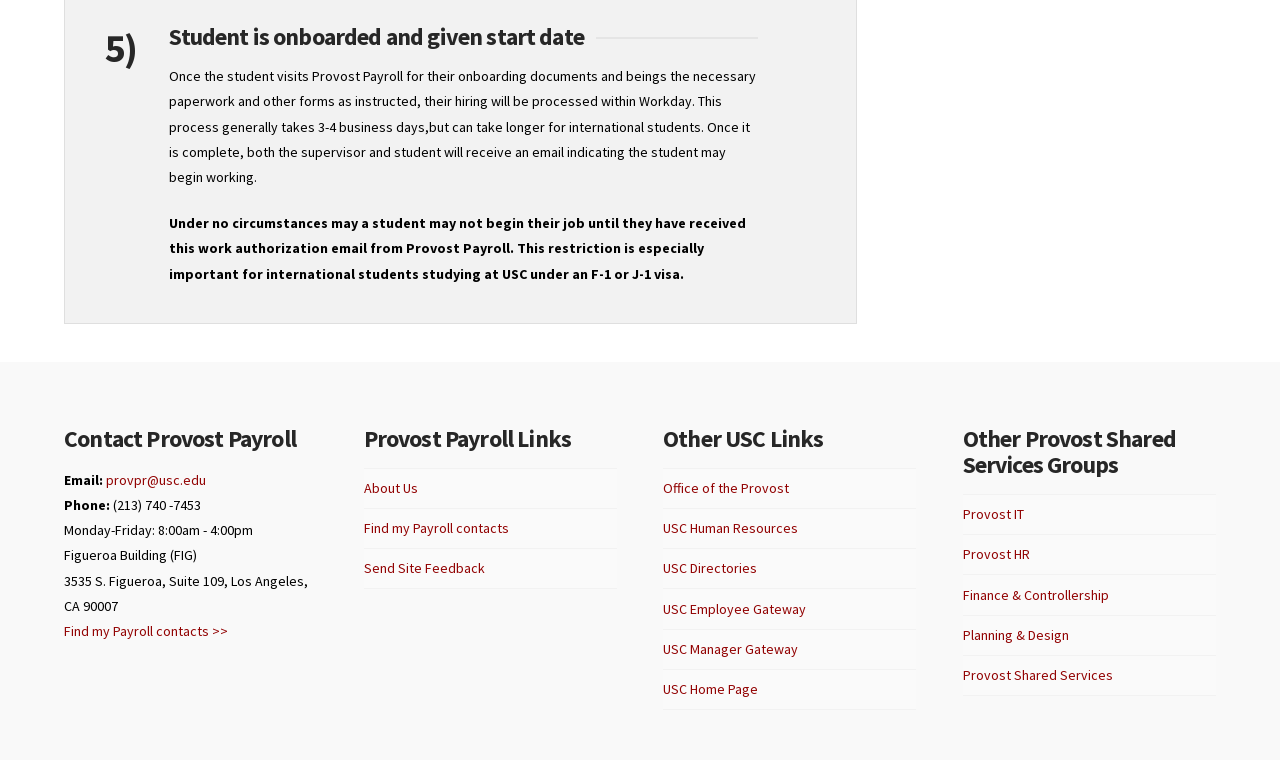Please predict the bounding box coordinates of the element's region where a click is necessary to complete the following instruction: "Visit the Office of the Provost website". The coordinates should be represented by four float numbers between 0 and 1, i.e., [left, top, right, bottom].

[0.518, 0.629, 0.616, 0.657]